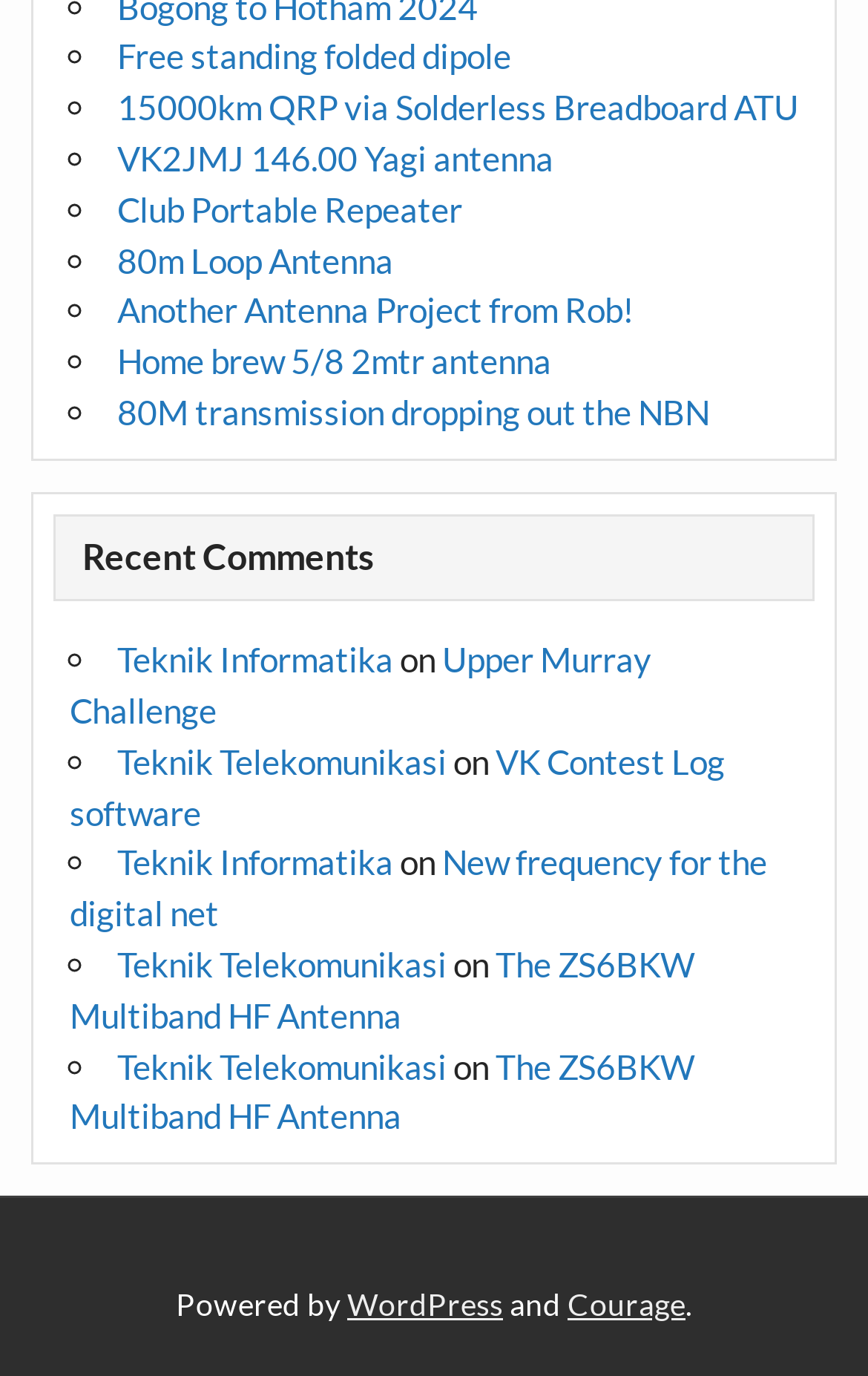Find the bounding box coordinates of the area that needs to be clicked in order to achieve the following instruction: "Click on the link 'Teknik Informatika'". The coordinates should be specified as four float numbers between 0 and 1, i.e., [left, top, right, bottom].

[0.135, 0.465, 0.453, 0.494]